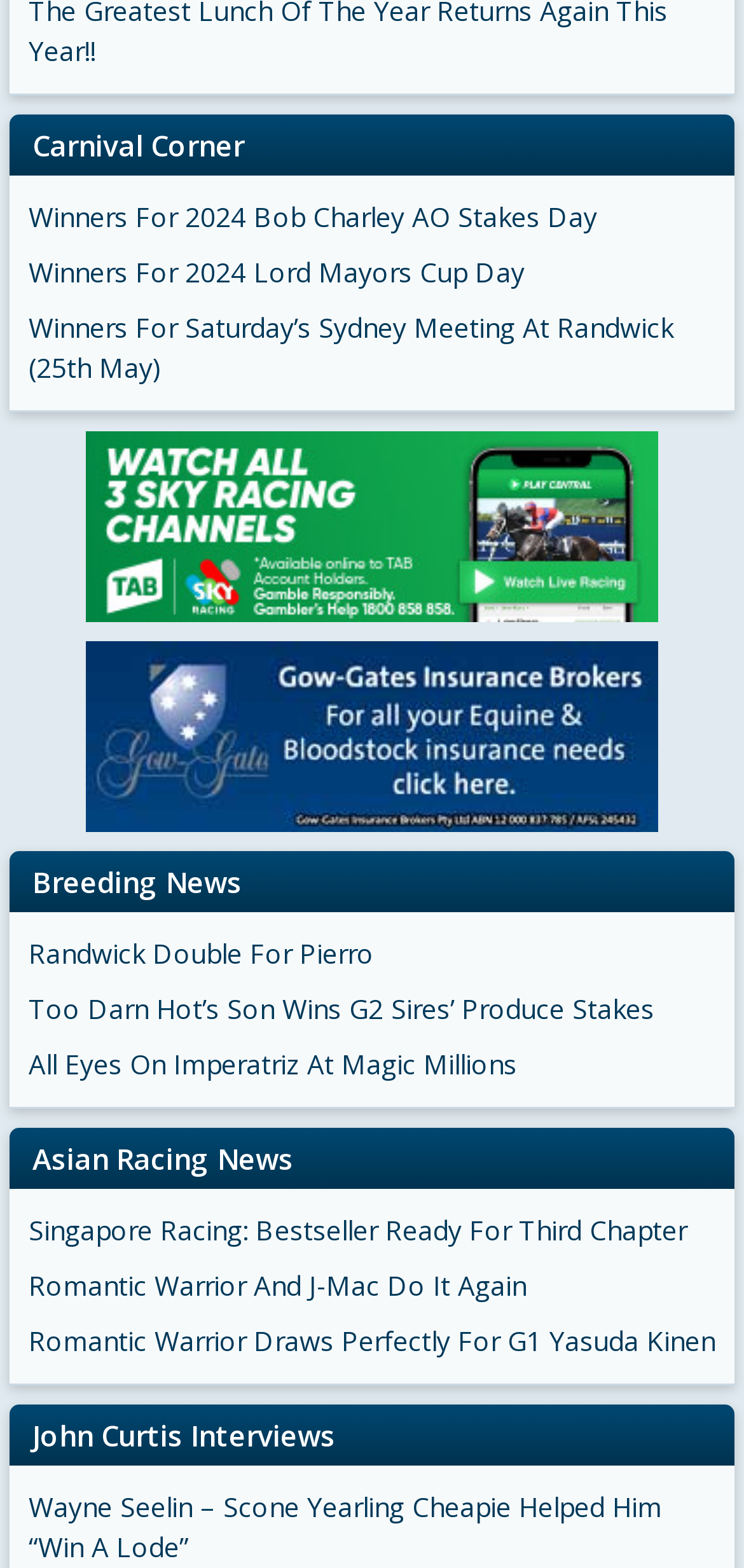Using the description: "Randwick Double For Pierro", identify the bounding box of the corresponding UI element in the screenshot.

[0.038, 0.595, 0.962, 0.621]